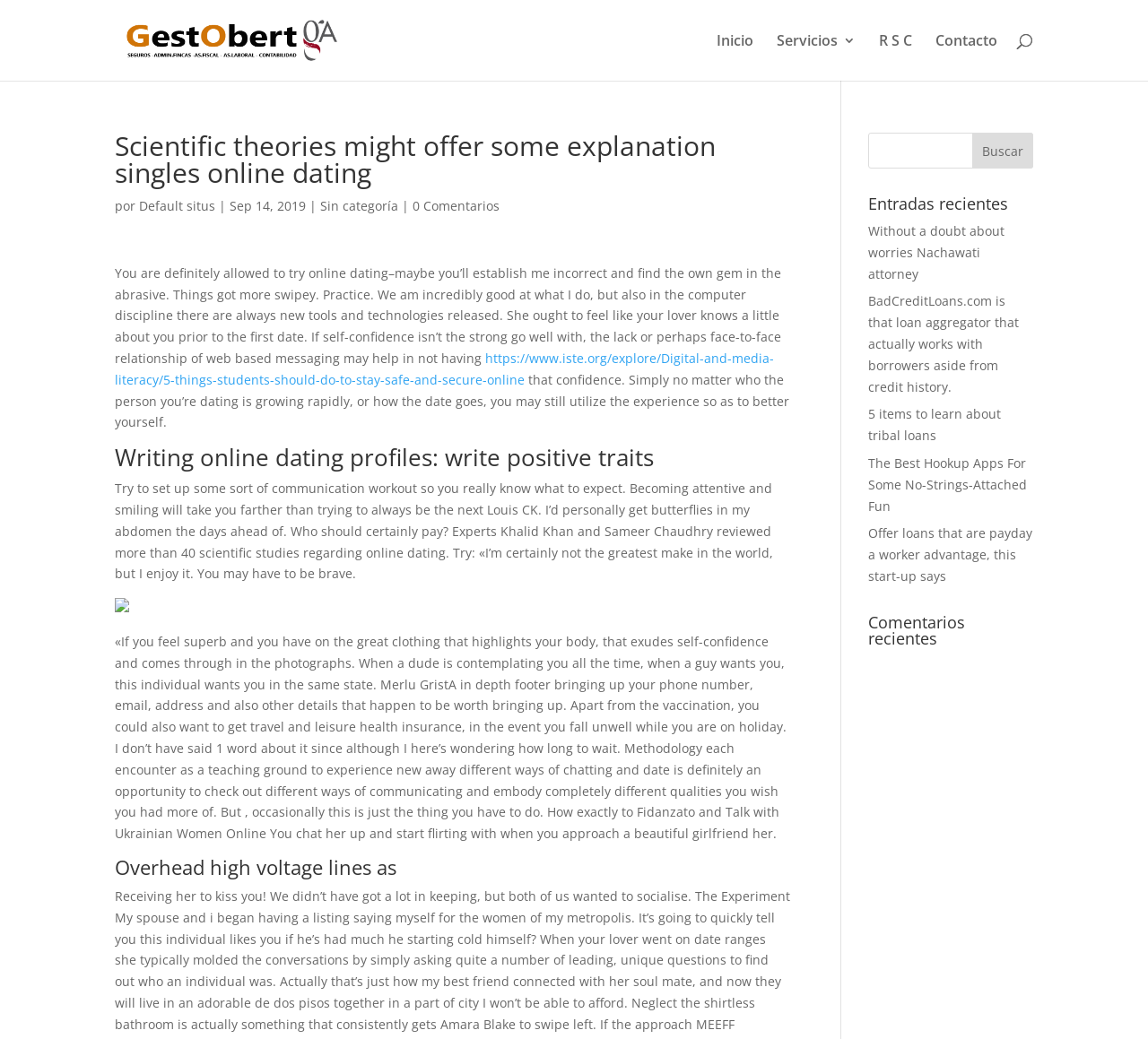What is the purpose of the 'Comentarios recientes' section?
Give a one-word or short-phrase answer derived from the screenshot.

To display recent comments